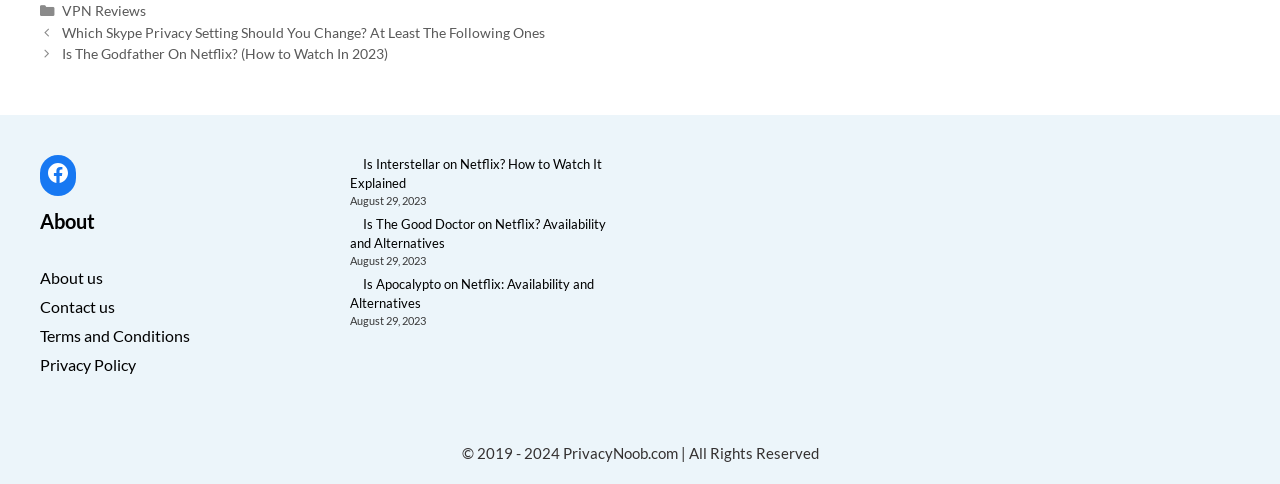Ascertain the bounding box coordinates for the UI element detailed here: "VPN Reviews". The coordinates should be provided as [left, top, right, bottom] with each value being a float between 0 and 1.

[0.048, 0.004, 0.114, 0.039]